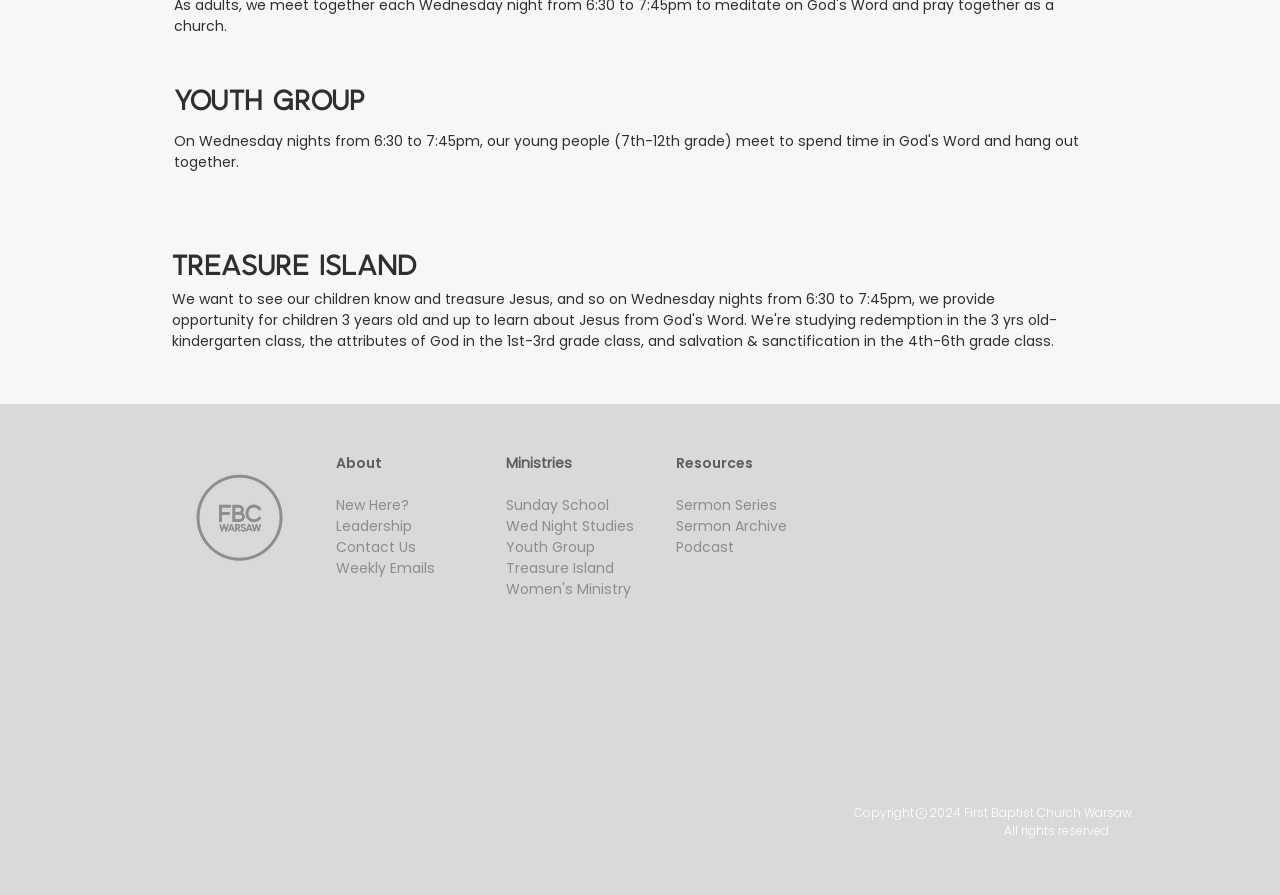How can I contact the church?
Carefully examine the image and provide a detailed answer to the question.

I found the way to contact the church by looking at the links at the top of the page, which include 'Contact Us'. This suggests that there is a page or form where I can submit my contact information or send a message to the church.